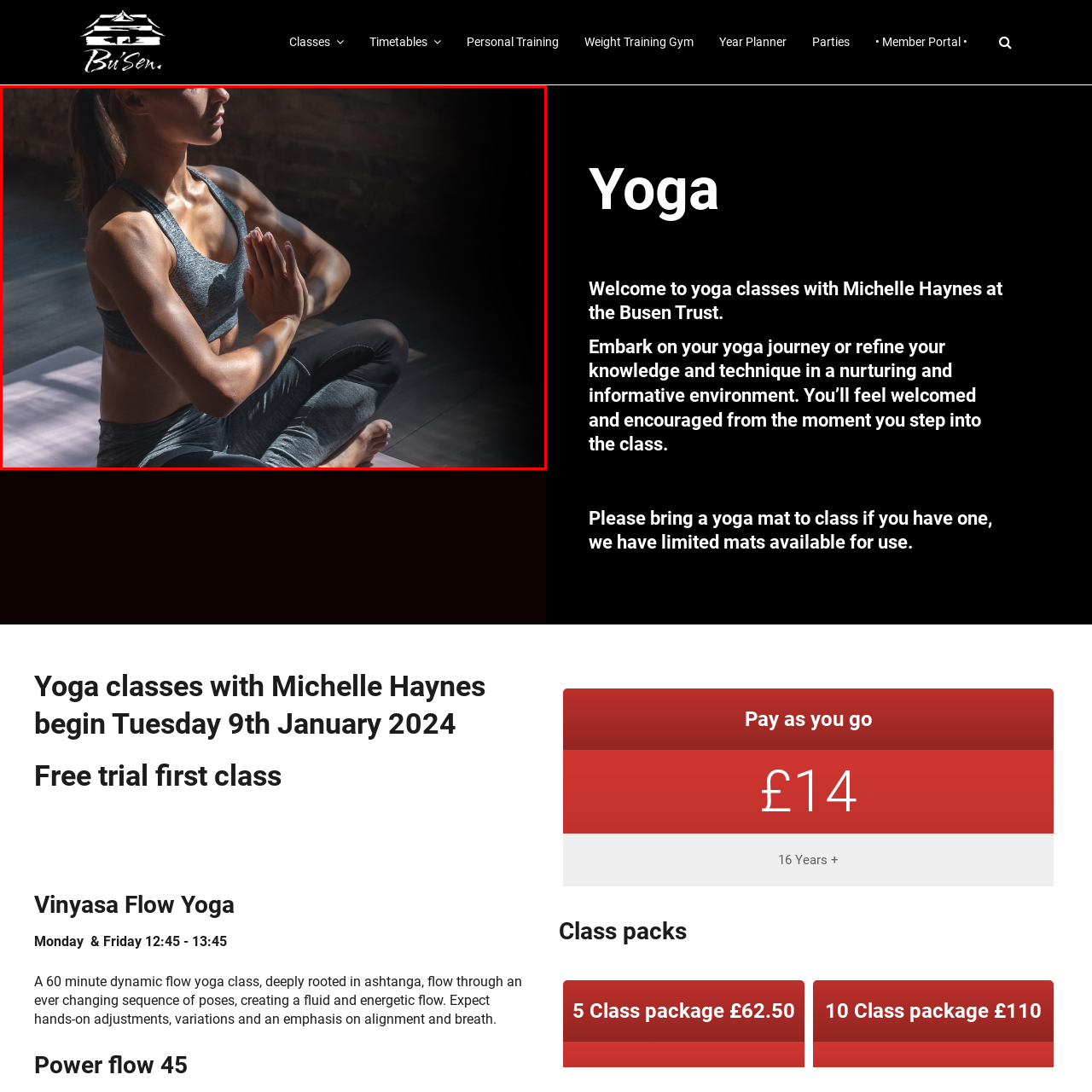What is the source of light in the image?
Look at the image inside the red bounding box and craft a detailed answer using the visual details you can see.

The soft rays of natural light illuminate the woman, creating a tranquil atmosphere, which suggests that the image is taken in a setting with a window or an outdoor location with natural lighting.